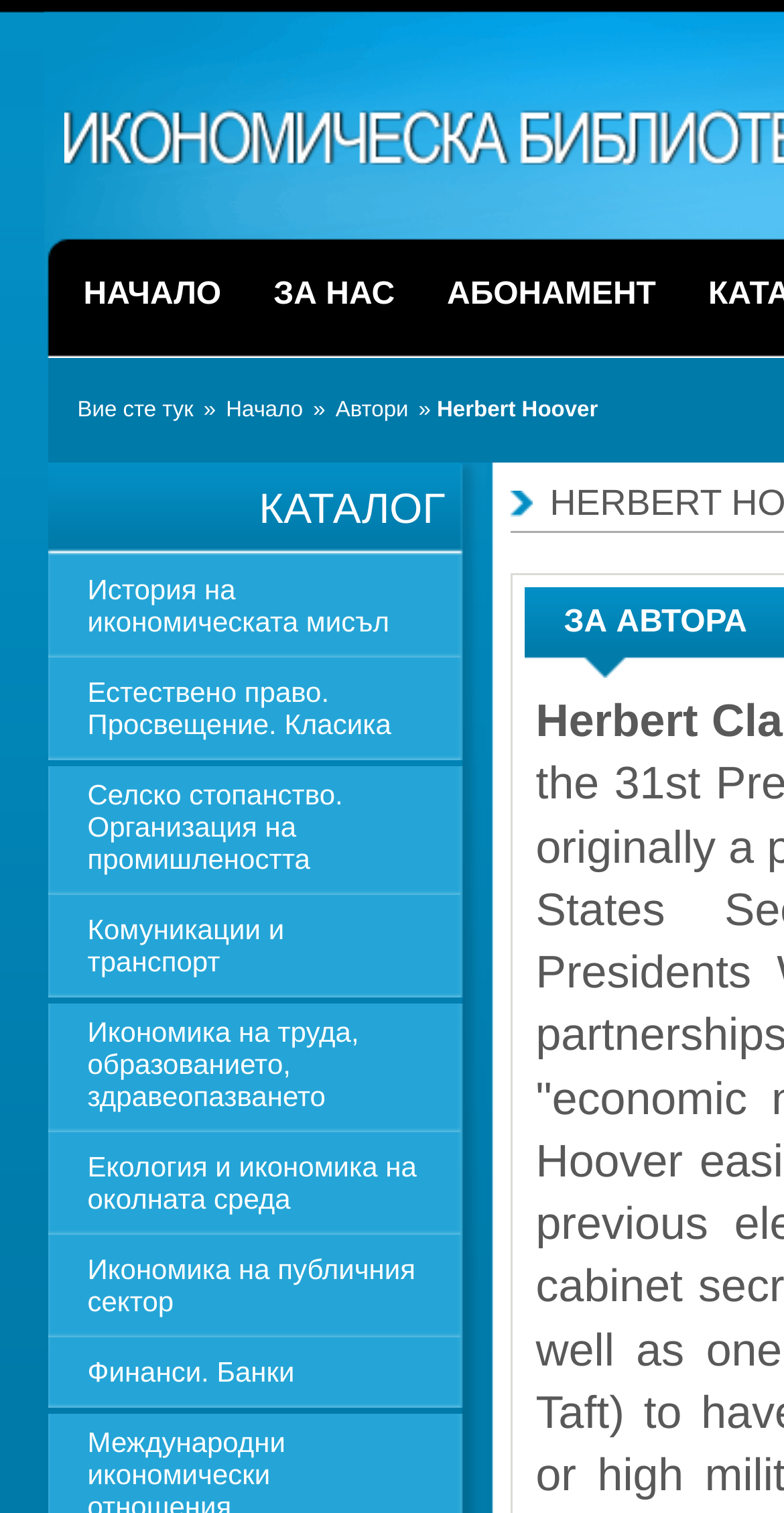Using the webpage screenshot, locate the HTML element that fits the following description and provide its bounding box: "История на икономическата мисъл".

[0.06, 0.368, 0.588, 0.432]